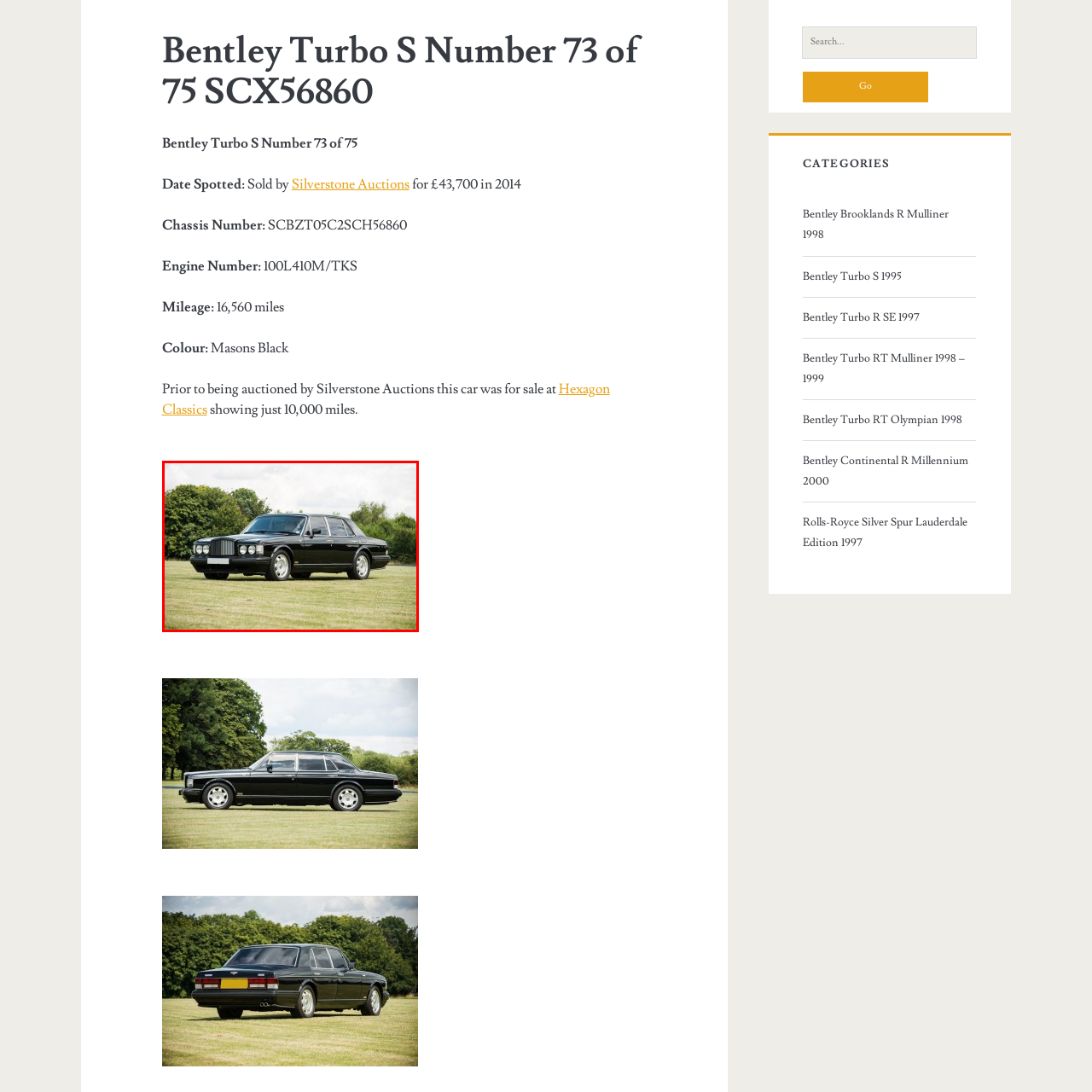Describe in detail the portion of the image that is enclosed within the red boundary.

This image showcases a prestigious Bentley Turbo S, specifically the 73rd of only 75 units ever manufactured, identifiable by its sleek Masons Black exterior. The car exudes classic elegance, featuring a prominent front grille with distinct headlights and a streamlined silhouette that speaks to its luxury pedigree. It was spotted with a mileage of just 16,560 miles, indicating its well-preserved condition.

Originally sold for £43,700 at an auction by Silverstone Auctions in 2014, this vehicle holds the chassis number SCBZT05C2SCH56860 and the engine number 100L410M/TKS. The backdrop features a lush green landscape, enhancing the visual appeal of this automotive masterpiece, which combines both heritage and modernity.